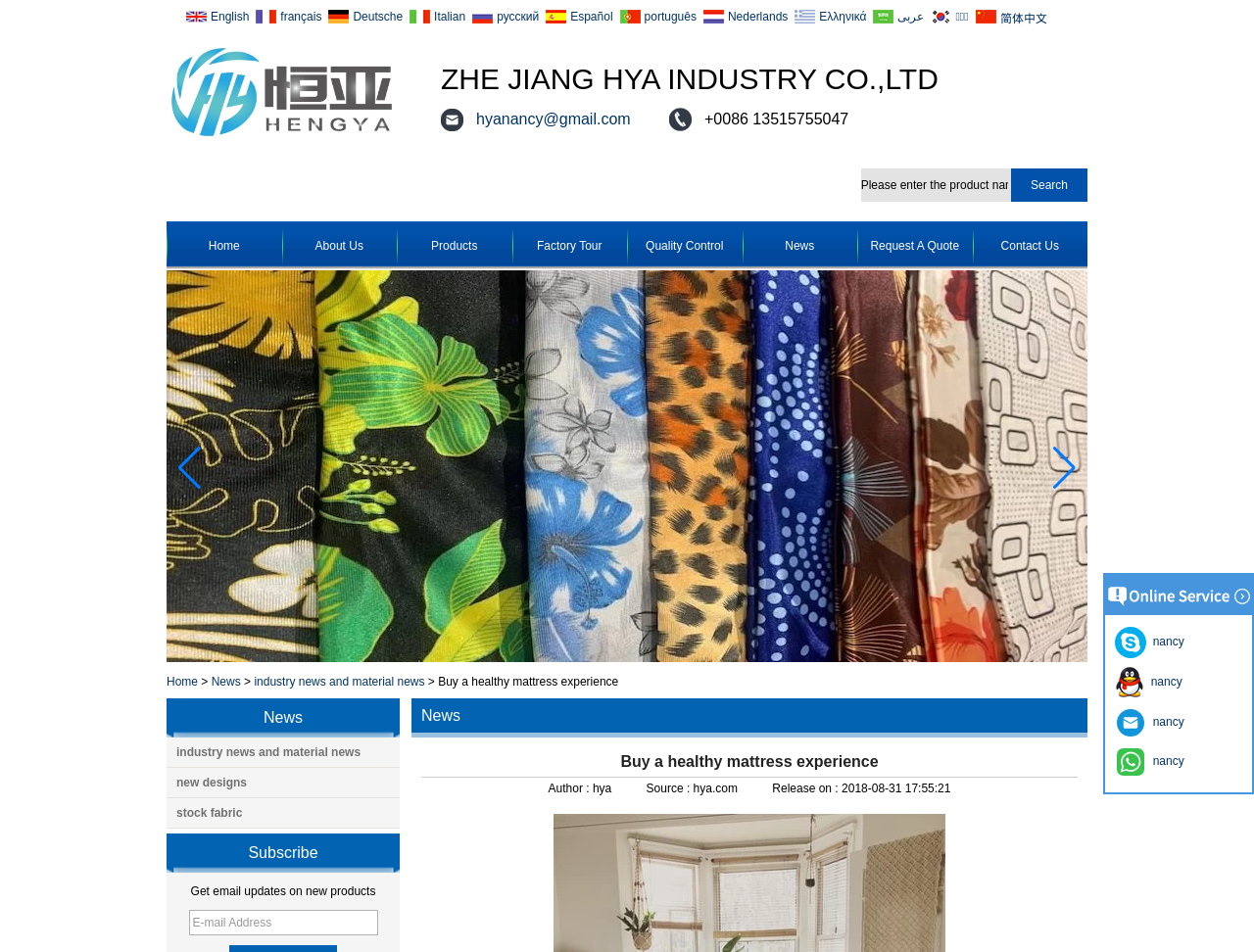What is the company name displayed on this webpage?
Please craft a detailed and exhaustive response to the question.

I can see the company name 'ZHE JIANG HYA INDUSTRY CO.,LTD' displayed prominently on the webpage, along with an image and contact information.